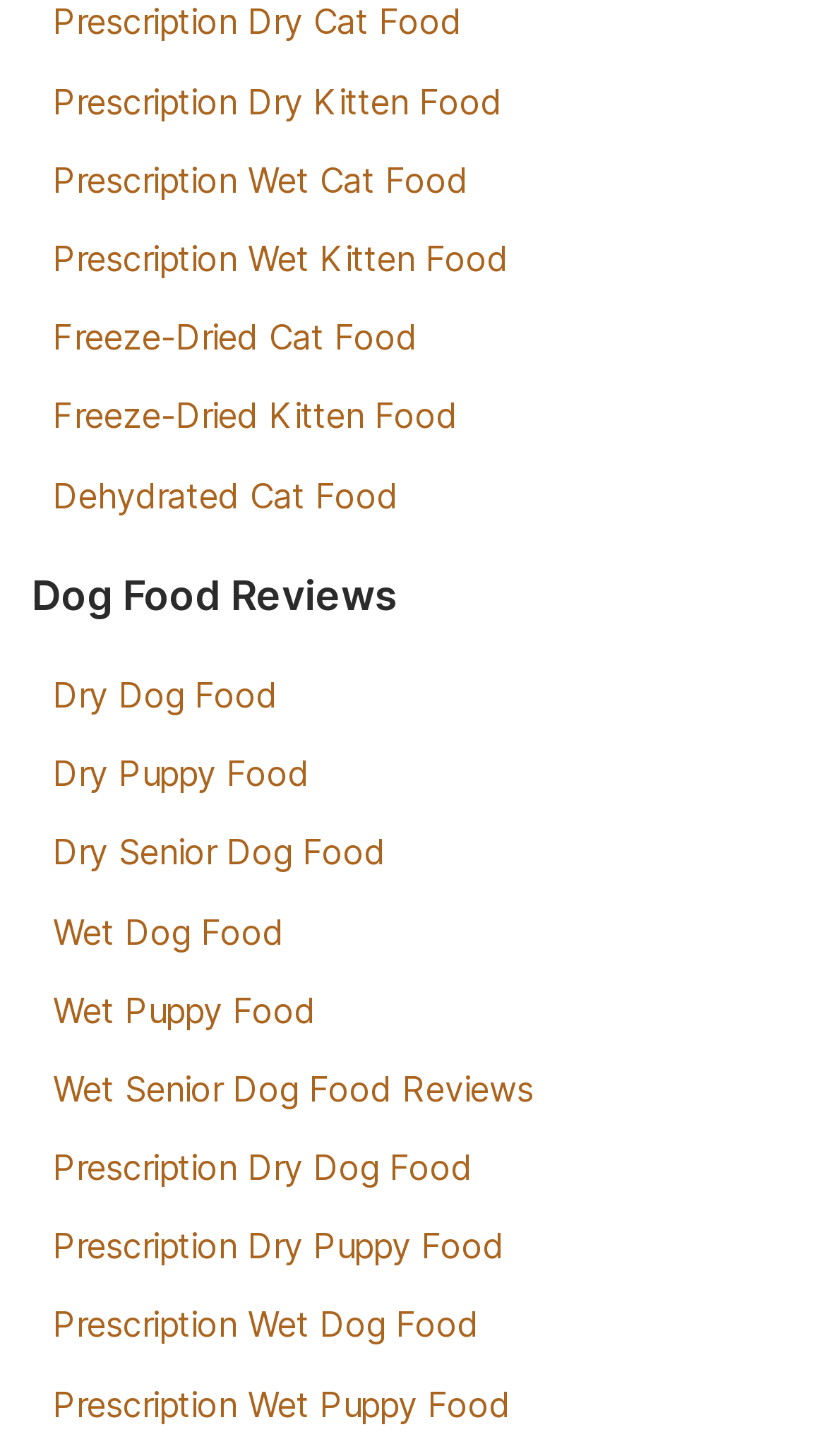Is there a type of food listed for senior dogs?
Observe the image and answer the question with a one-word or short phrase response.

Yes